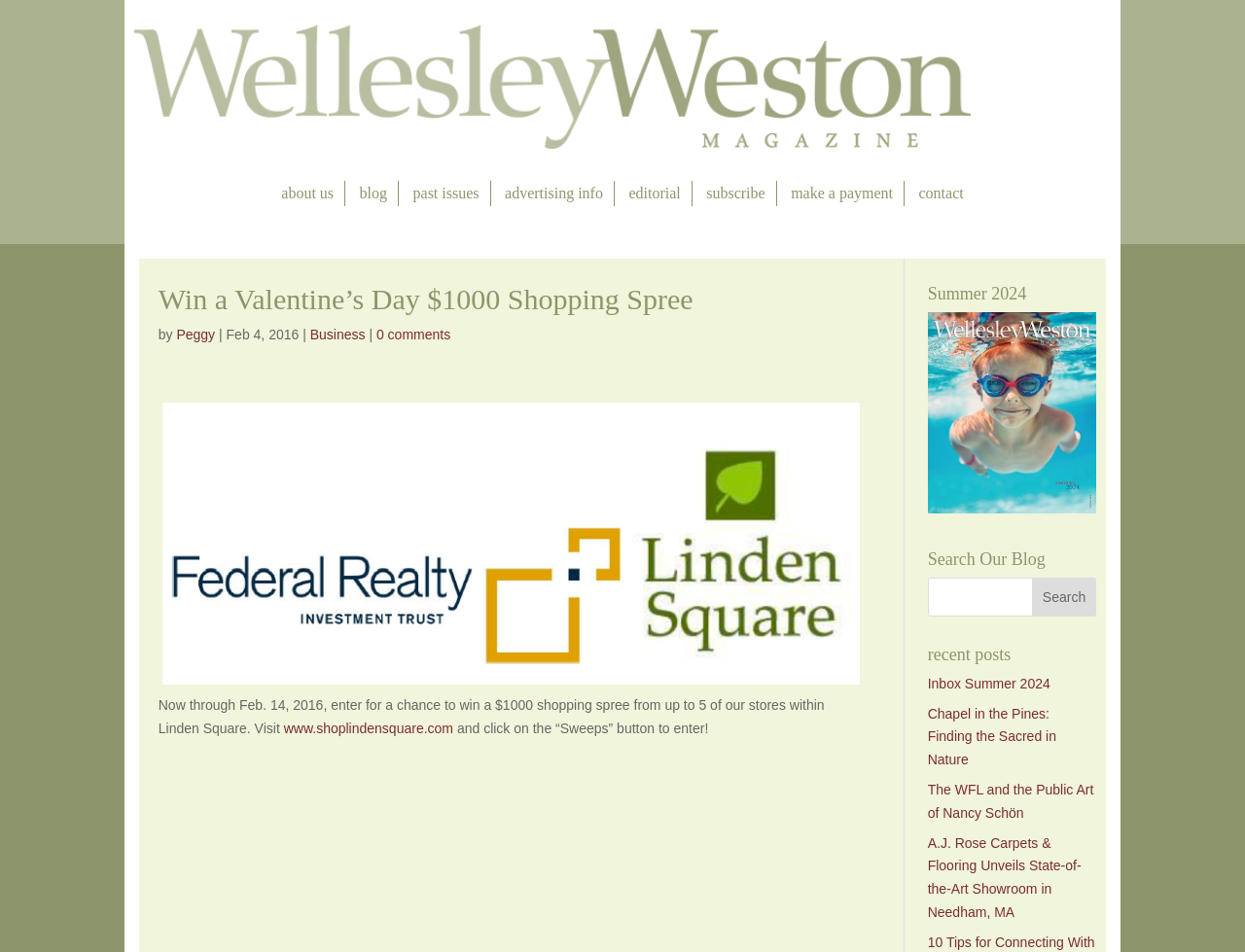Find and provide the bounding box coordinates for the UI element described with: "RSVP and Share on Facebook".

None